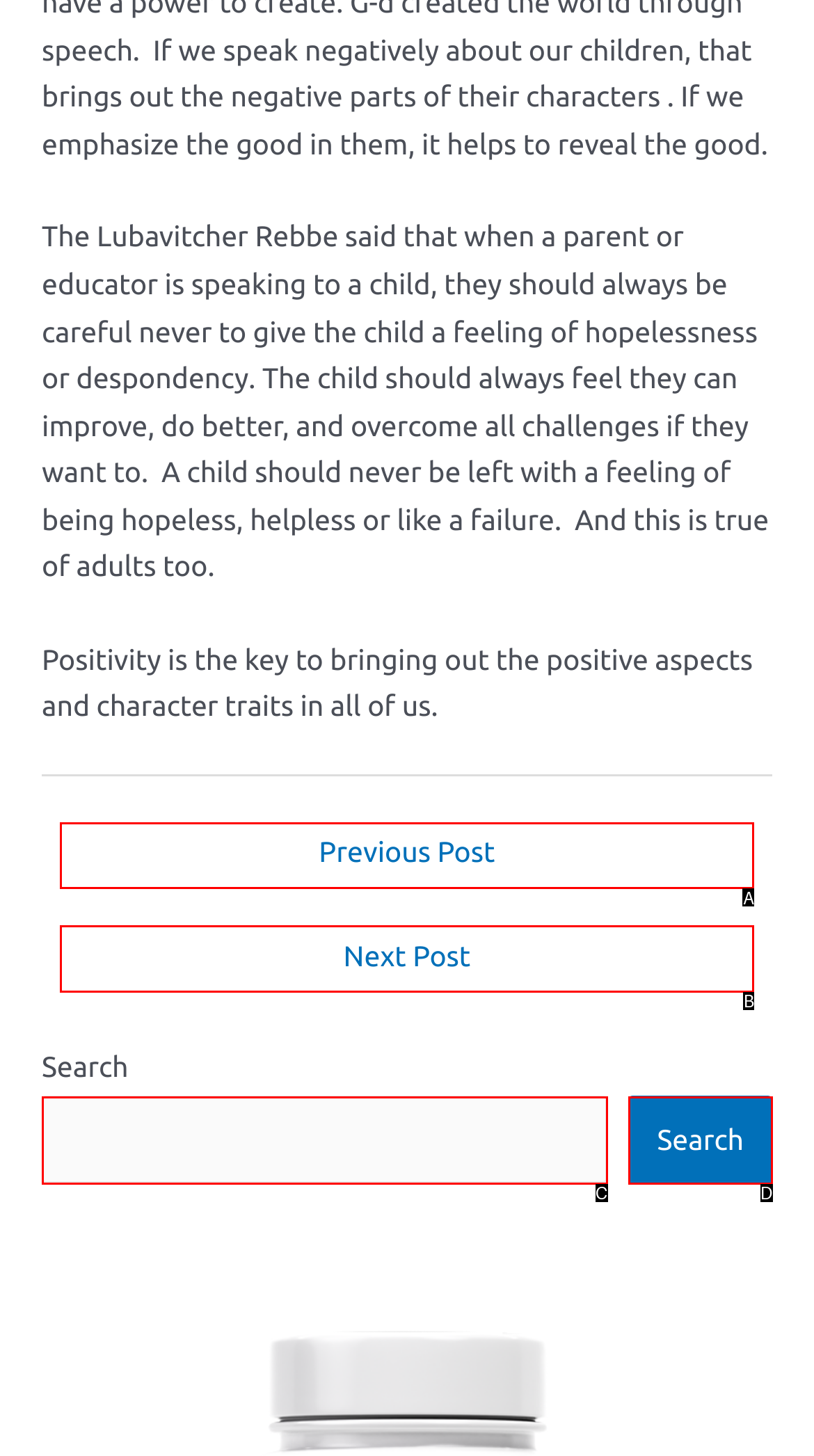Tell me which one HTML element best matches the description: Search Answer with the option's letter from the given choices directly.

D